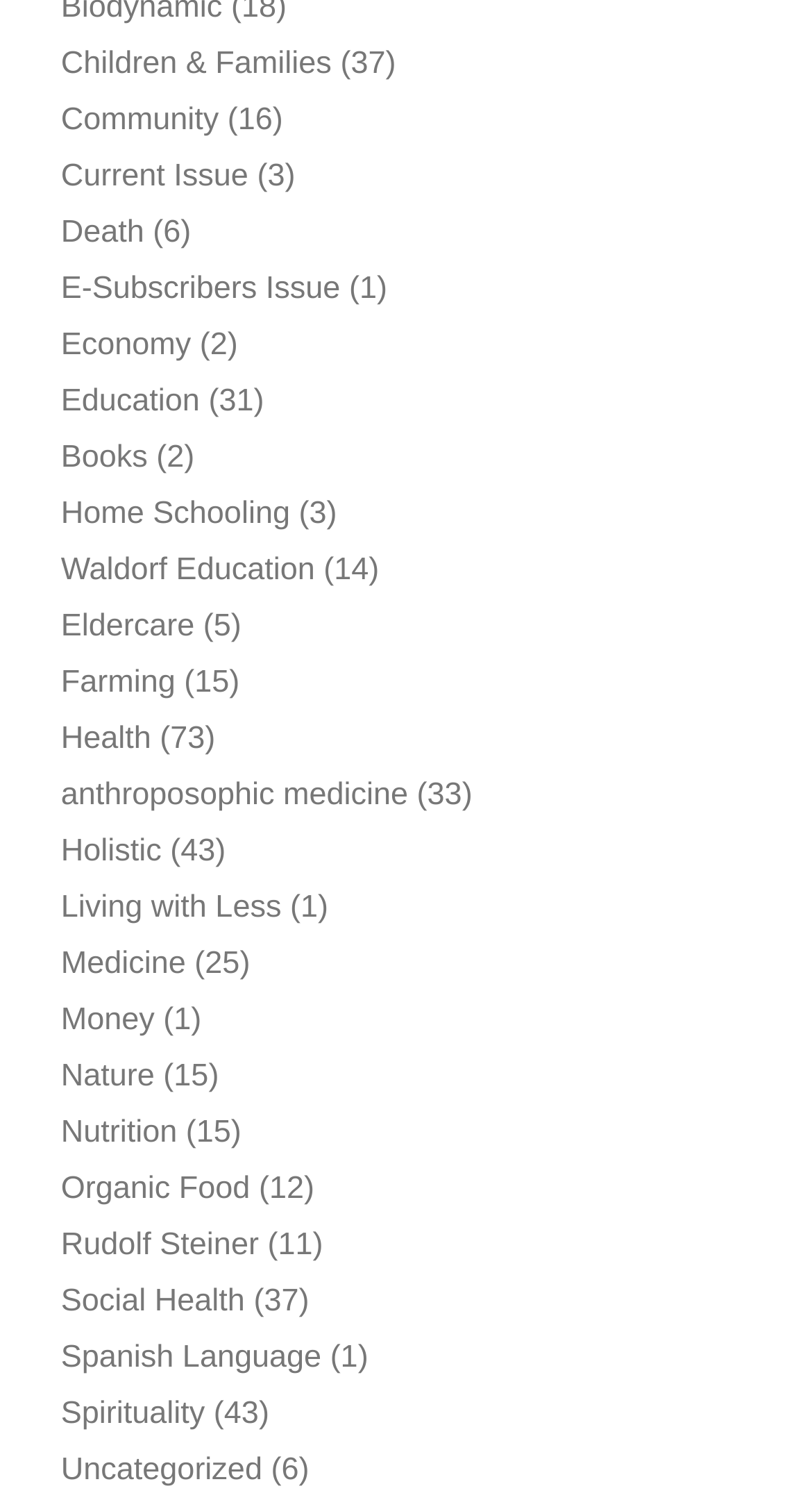Specify the bounding box coordinates of the area to click in order to execute this command: 'Explore 'Rudolf Steiner' resources'. The coordinates should consist of four float numbers ranging from 0 to 1, and should be formatted as [left, top, right, bottom].

[0.075, 0.817, 0.319, 0.841]